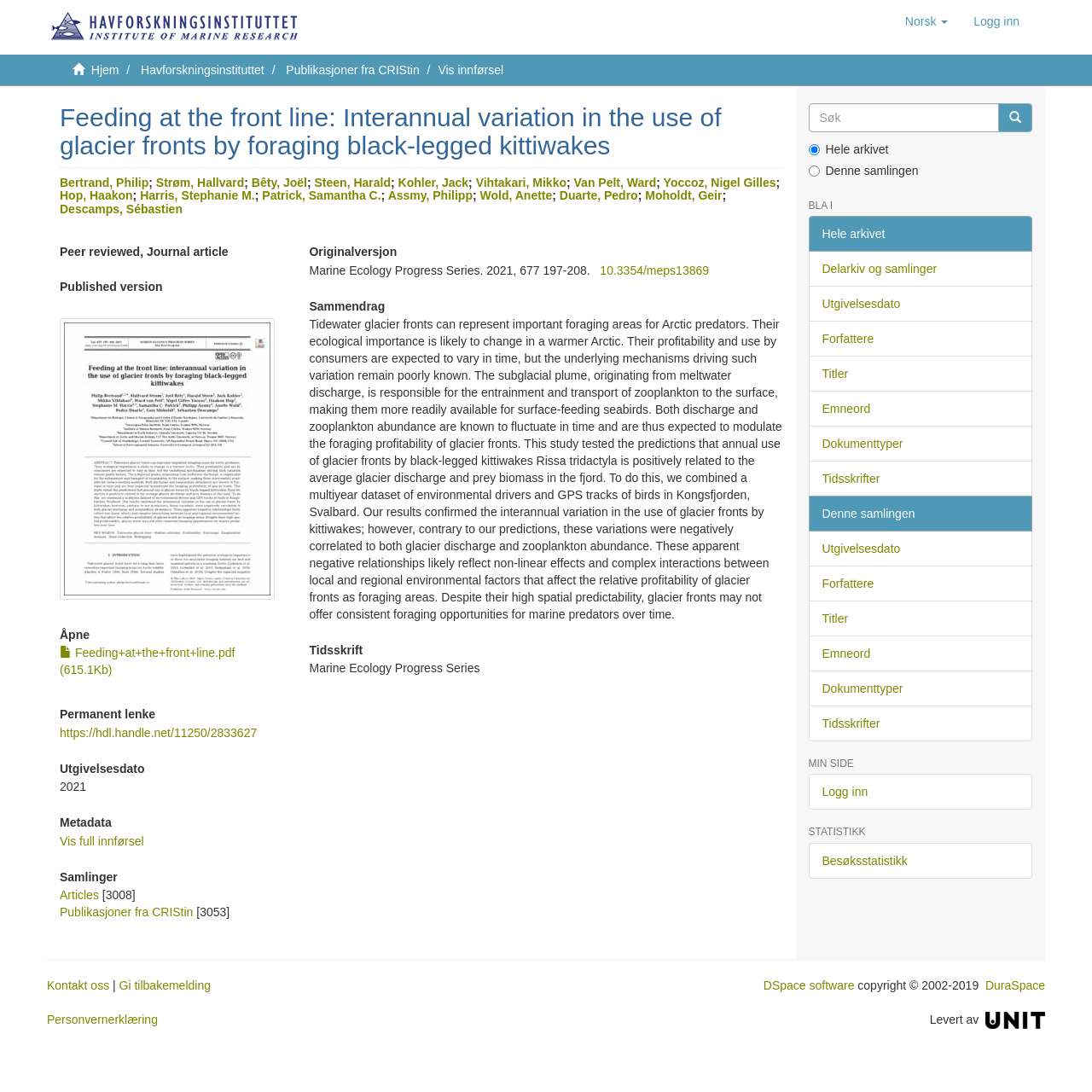Give a one-word or short phrase answer to the question: 
What is the name of the journal where the article was published?

Marine Ecology Progress Series